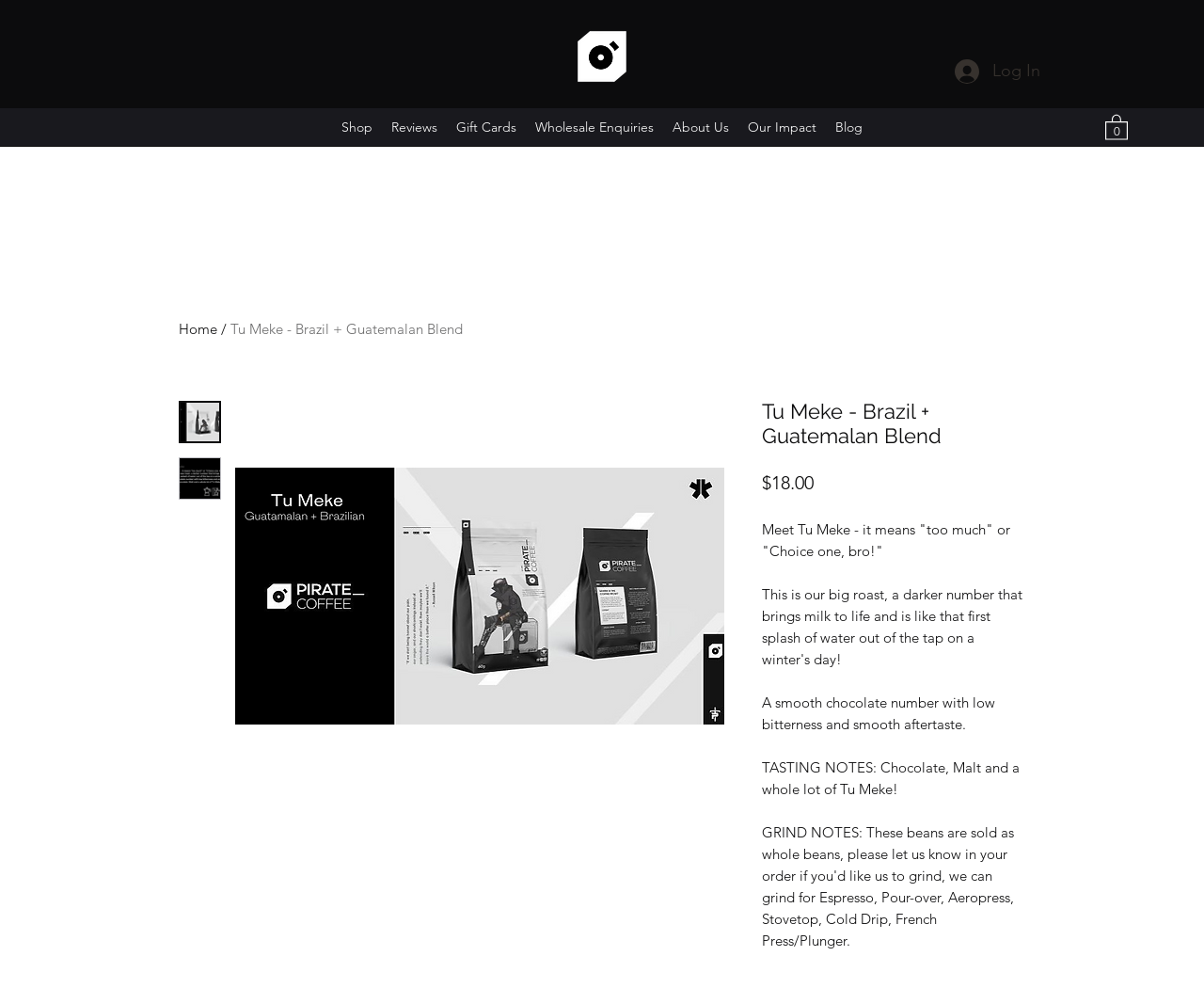Your task is to find and give the main heading text of the webpage.

Tu Meke - Brazil + Guatemalan Blend